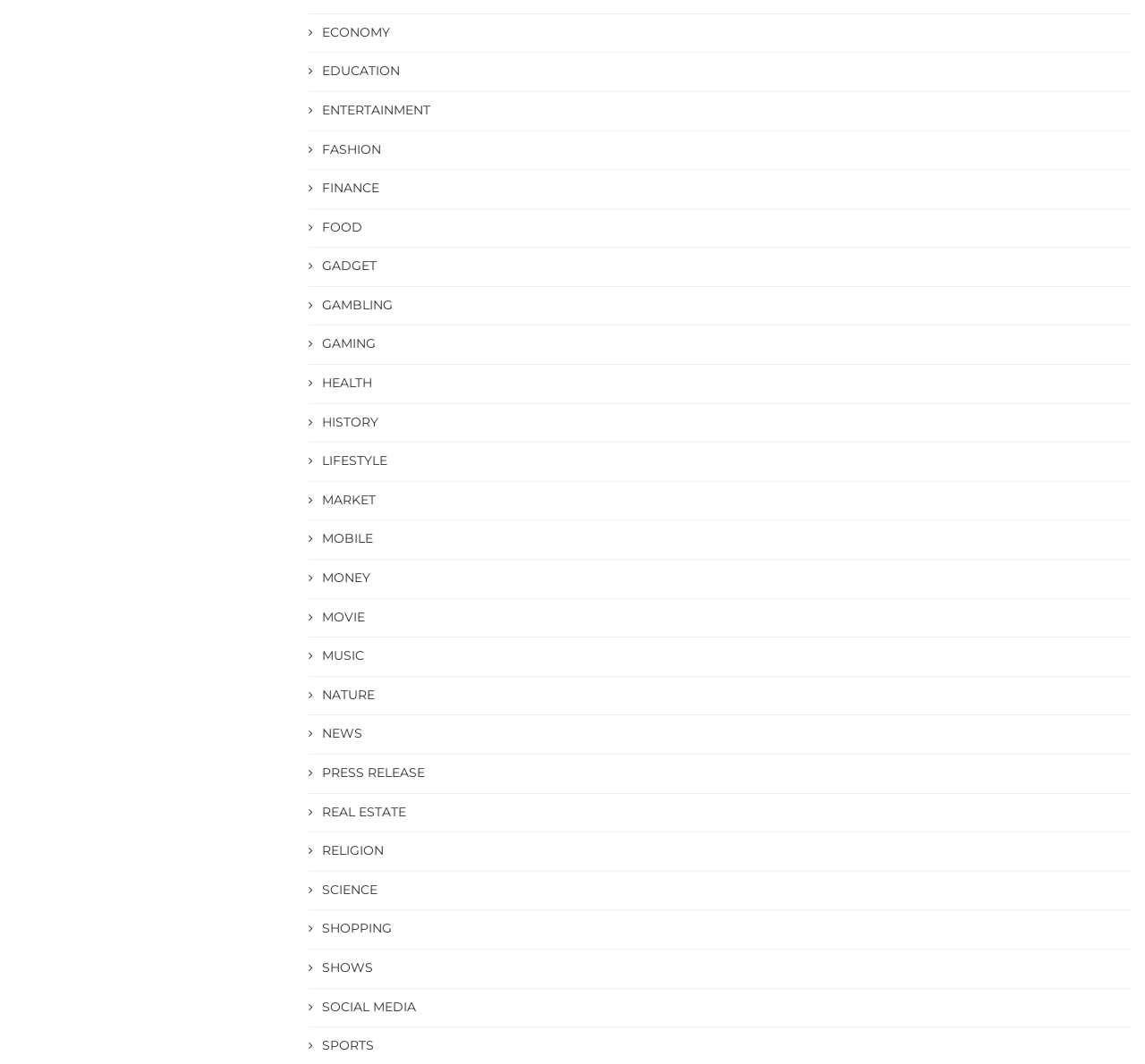Pinpoint the bounding box coordinates of the clickable element to carry out the following instruction: "Learn about health and wellness."

[0.27, 0.352, 0.987, 0.369]